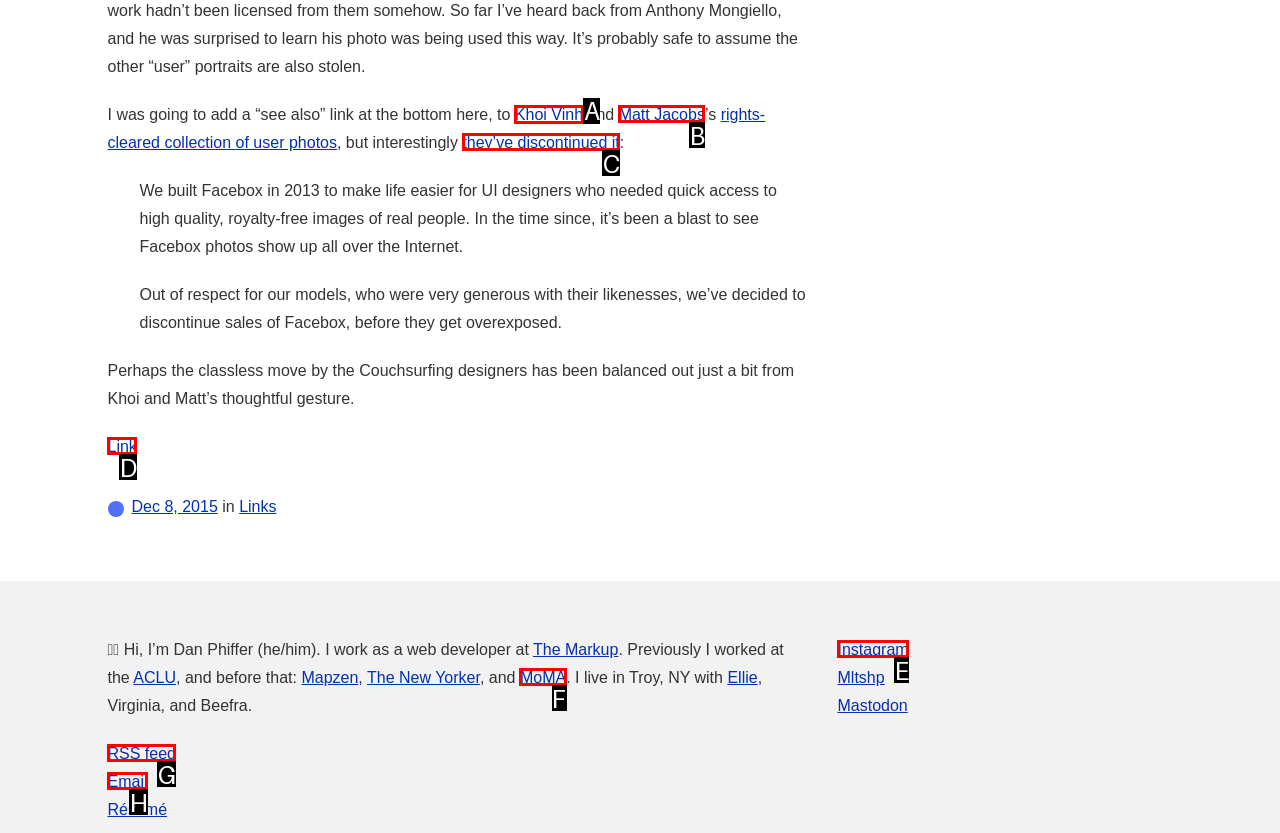Select the letter associated with the UI element you need to click to perform the following action: Click on Khoi Vinh's link
Reply with the correct letter from the options provided.

A